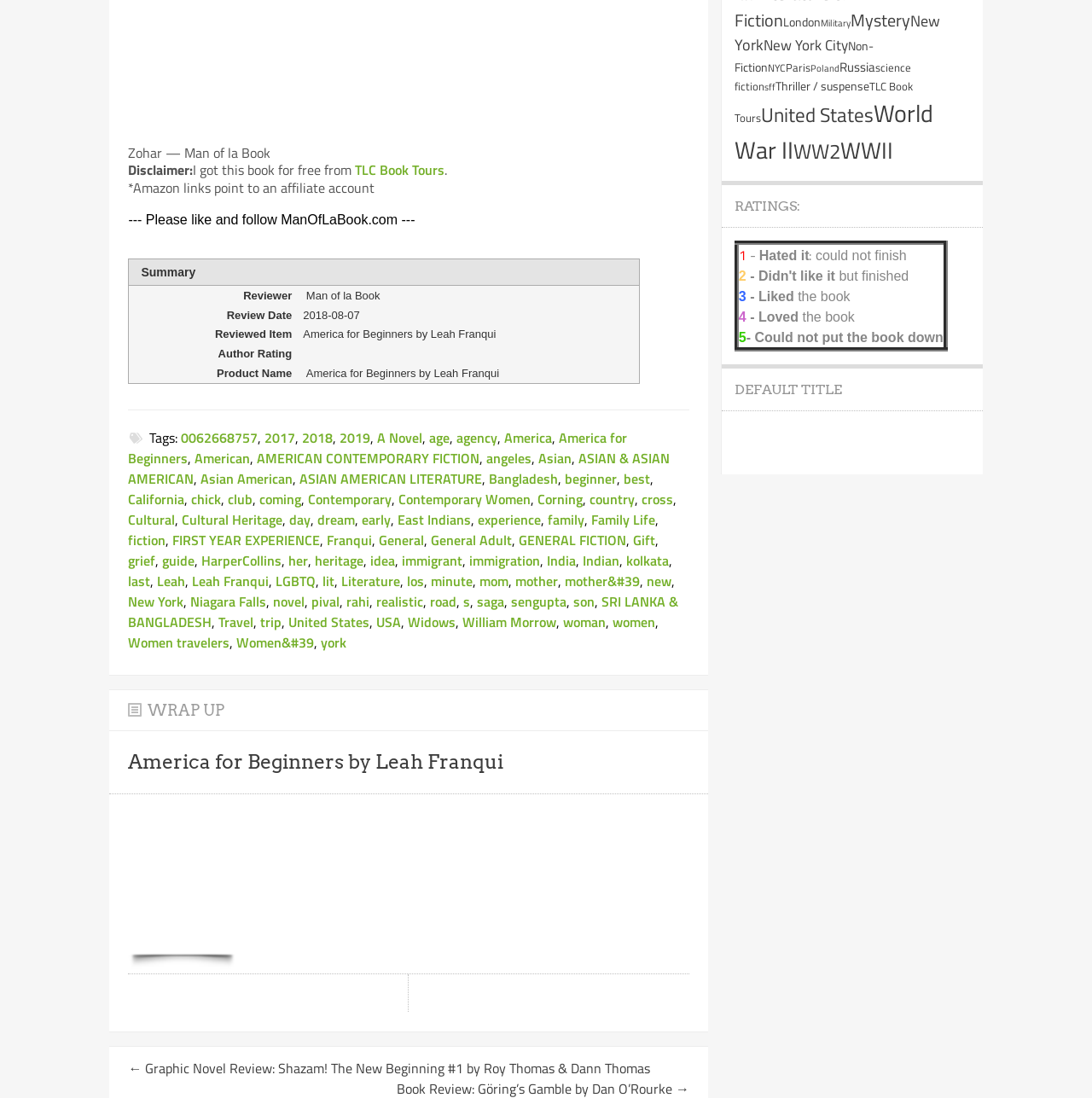What is the title of the book being reviewed?
Answer the question with a thorough and detailed explanation.

I found the title of the book by looking at the 'Reviewed Item' section, which is located below the 'Review Date' section. The text 'America for Beginners by Leah Franqui' is listed as the title of the book.